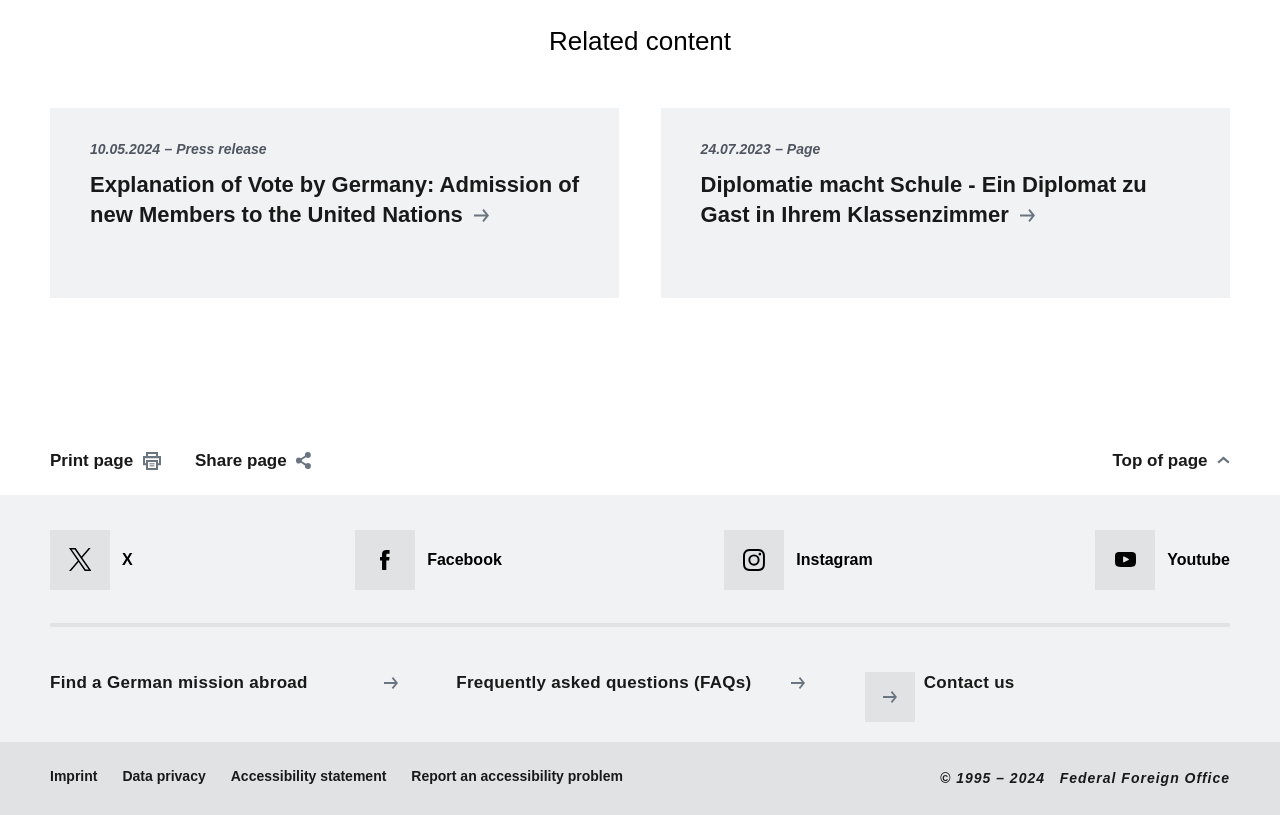How many social media links are there at the bottom of the page?
Based on the image, provide your answer in one word or phrase.

3